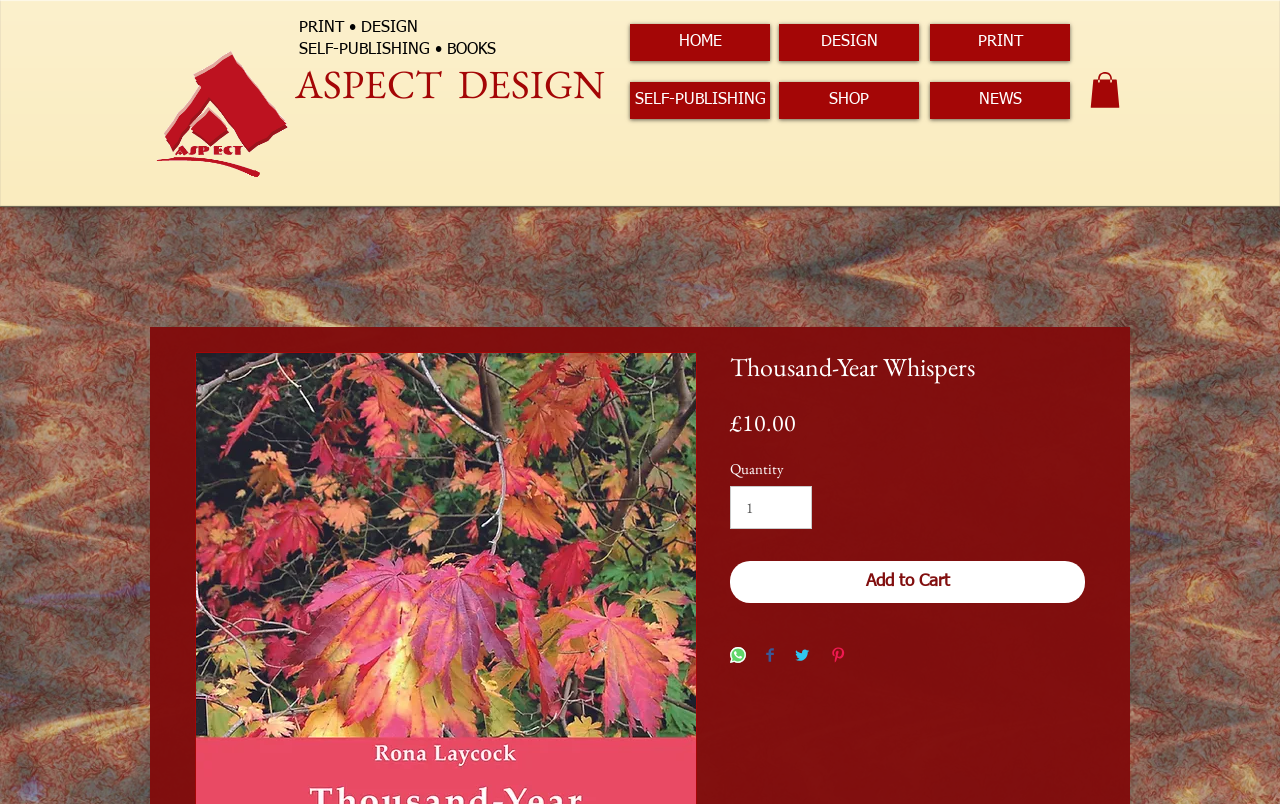How many social media sharing options are available?
Relying on the image, give a concise answer in one word or a brief phrase.

4